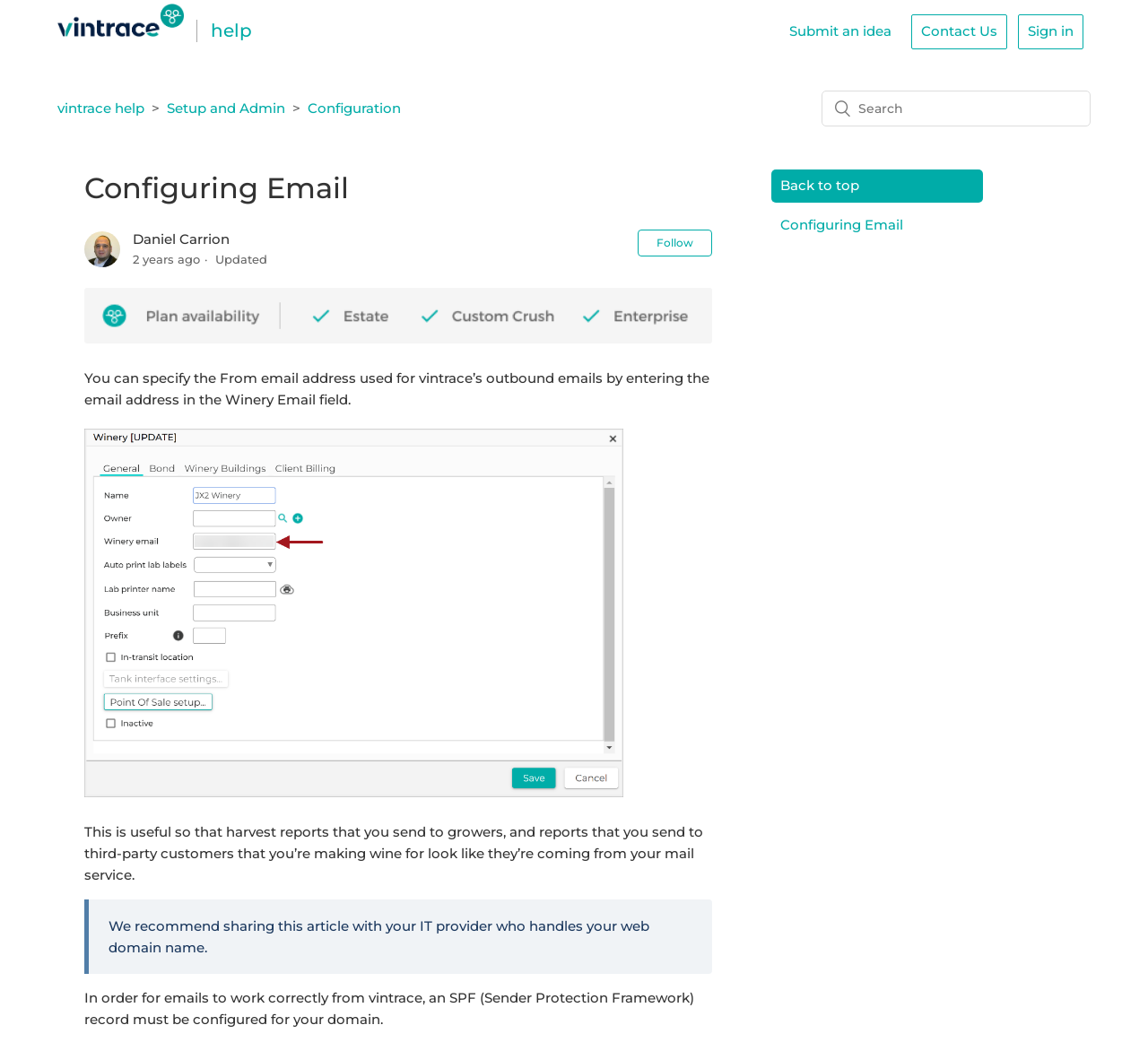Given the description of a UI element: "Configuration", identify the bounding box coordinates of the matching element in the webpage screenshot.

[0.268, 0.095, 0.349, 0.111]